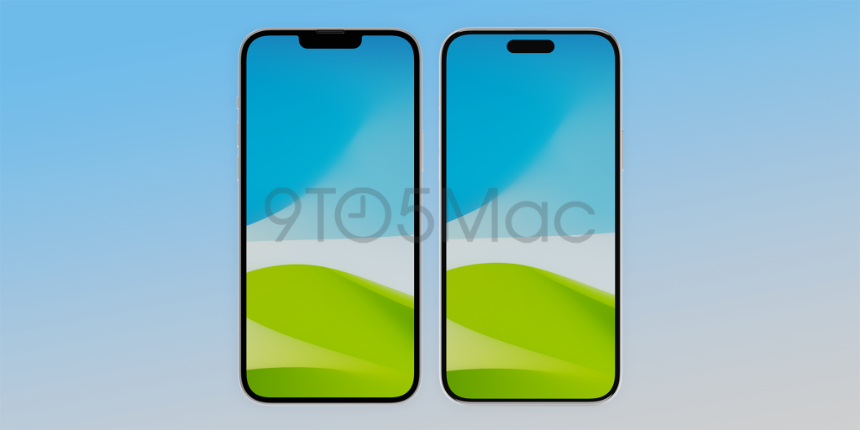Give a one-word or phrase response to the following question: What is the branding integrated on the lower part of the image?

9to5Mac